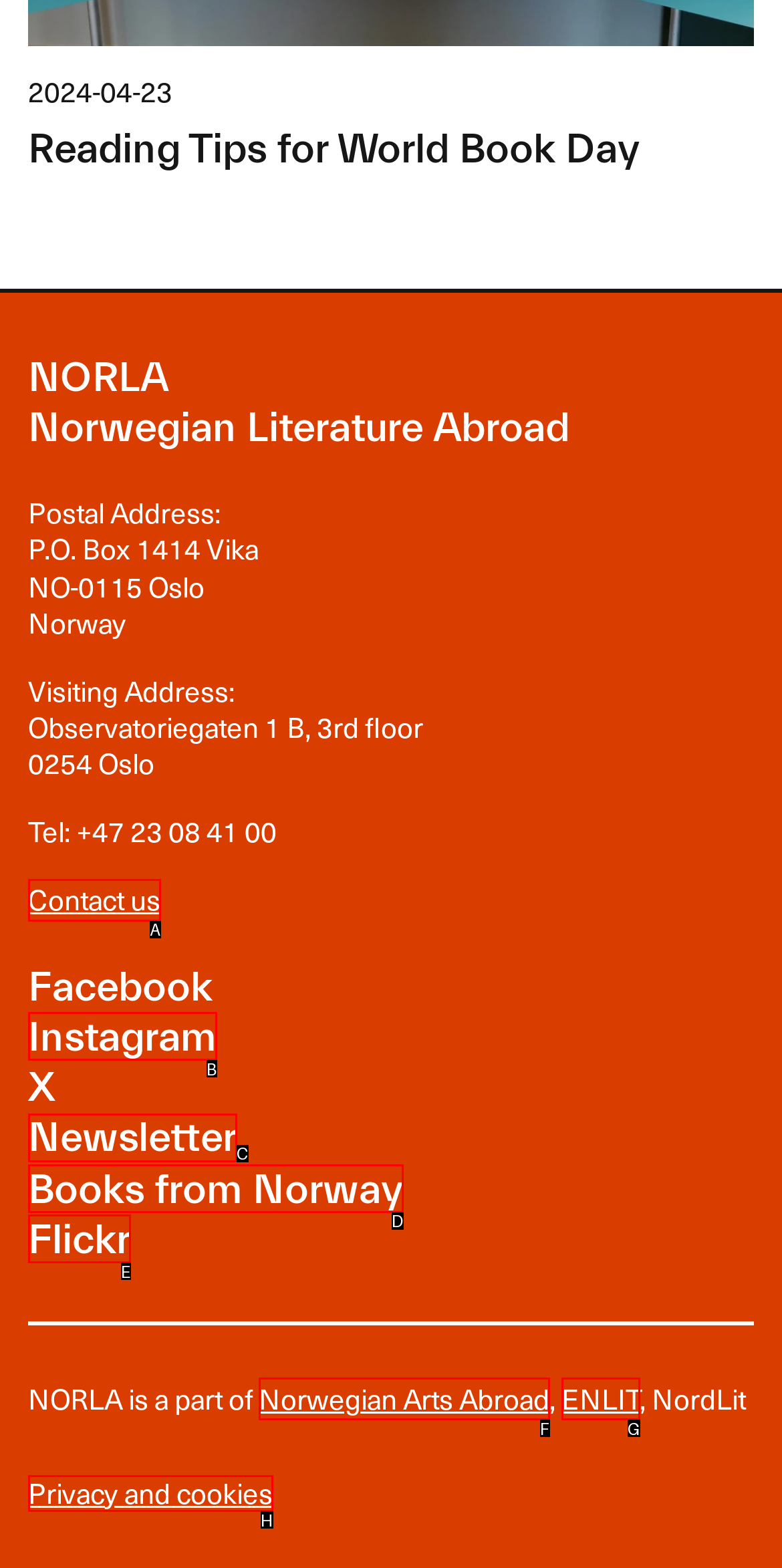To complete the task: Check Privacy and cookies, which option should I click? Answer with the appropriate letter from the provided choices.

H